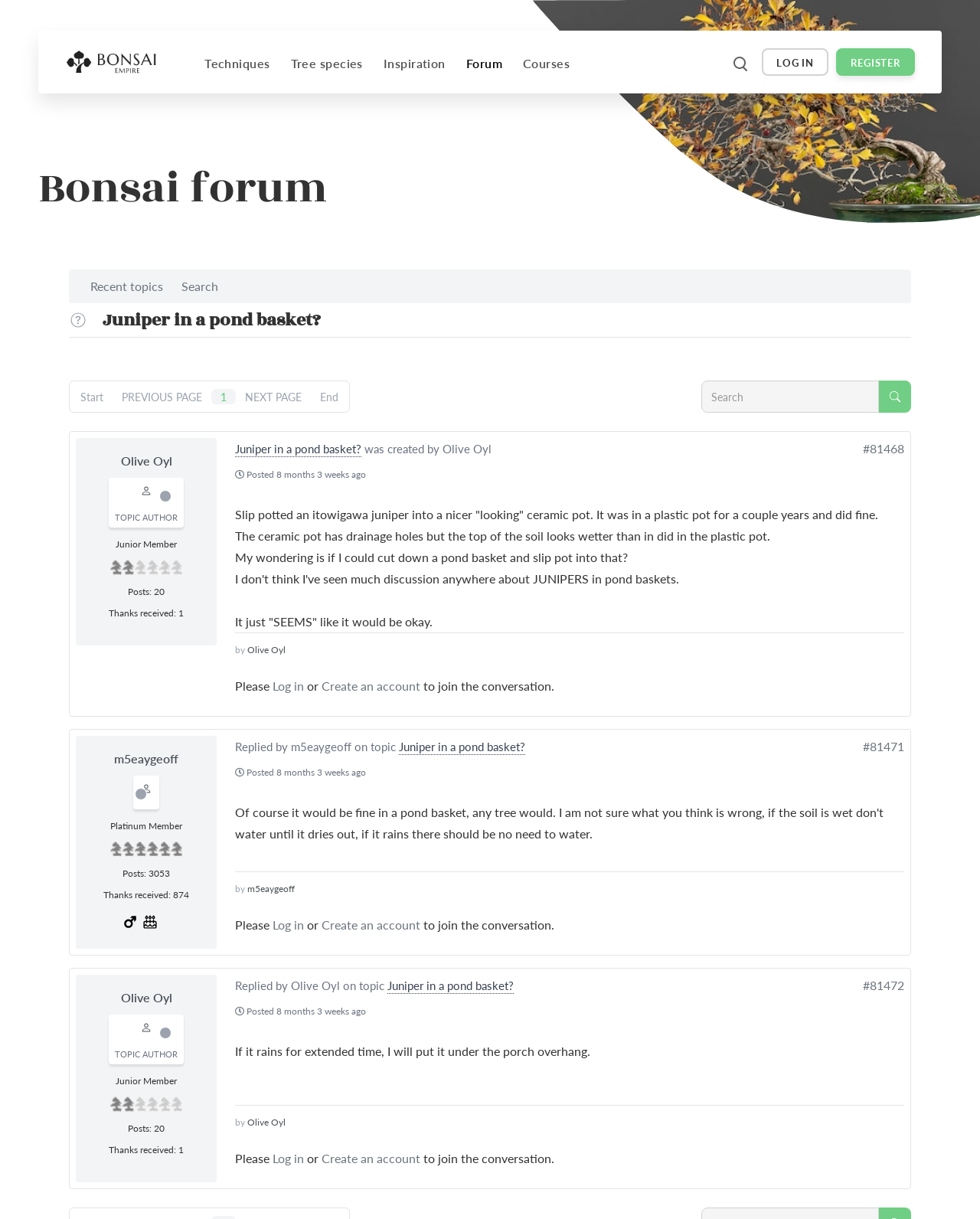Please identify the bounding box coordinates of the element's region that needs to be clicked to fulfill the following instruction: "Go to the 'Inspiration' section". The bounding box coordinates should consist of four float numbers between 0 and 1, i.e., [left, top, right, bottom].

[0.391, 0.028, 0.455, 0.077]